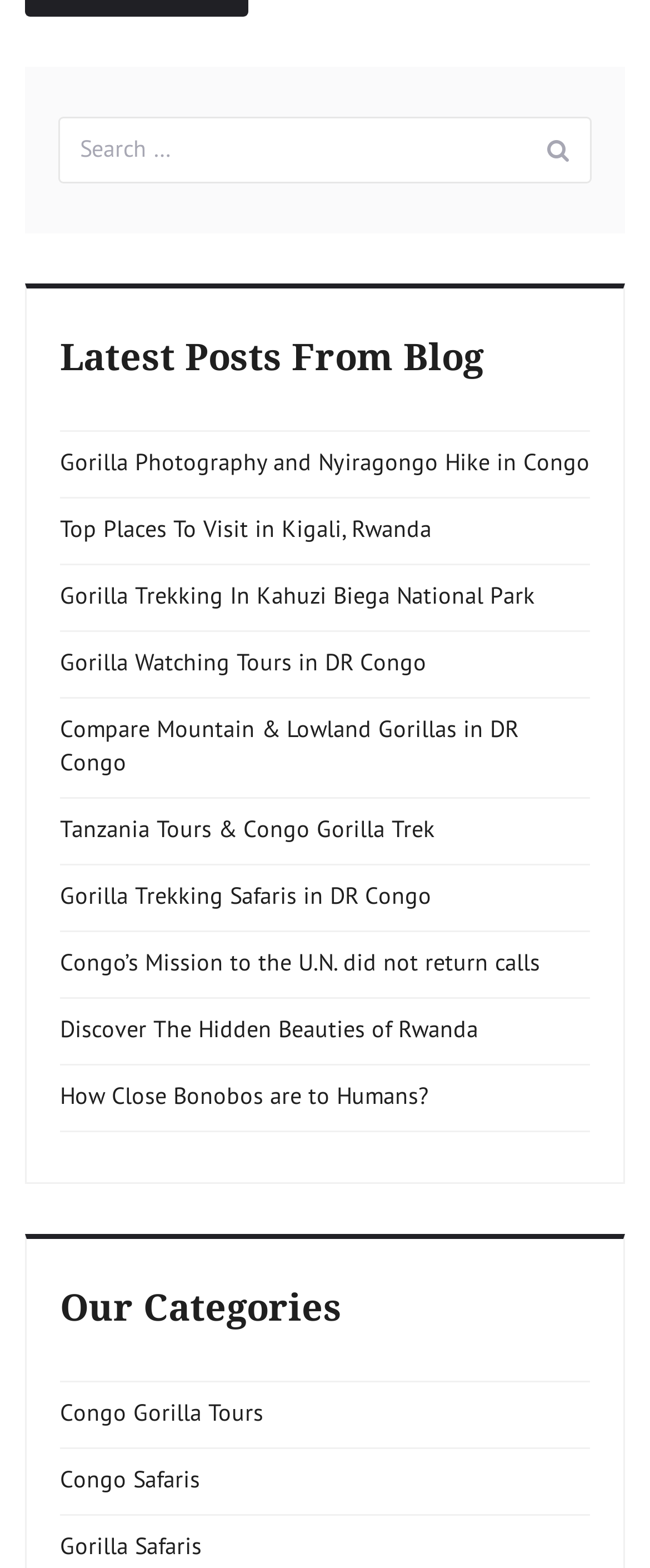What is the main topic of the blog posts?
Provide a thorough and detailed answer to the question.

The main topic of the blog posts can be inferred from the titles of the links, such as 'Gorilla Photography and Nyiragongo Hike in Congo', 'Gorilla Trekking In Kahuzi Biega National Park', and 'Gorilla Watching Tours in DR Congo'. These titles suggest that the blog posts are primarily about gorillas.